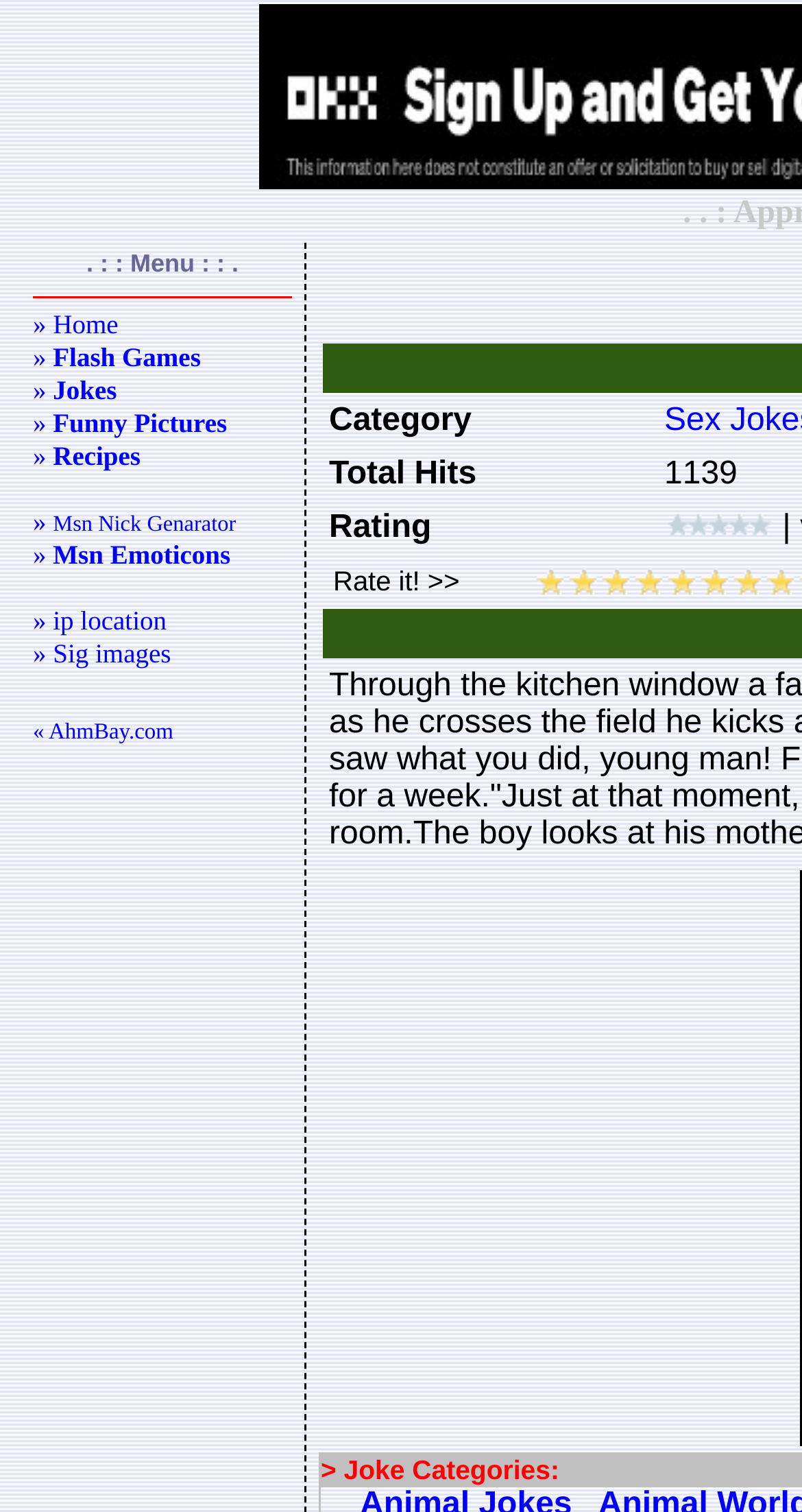Could you provide the bounding box coordinates for the portion of the screen to click to complete this instruction: "Generate Msn Nick"?

[0.041, 0.335, 0.294, 0.355]